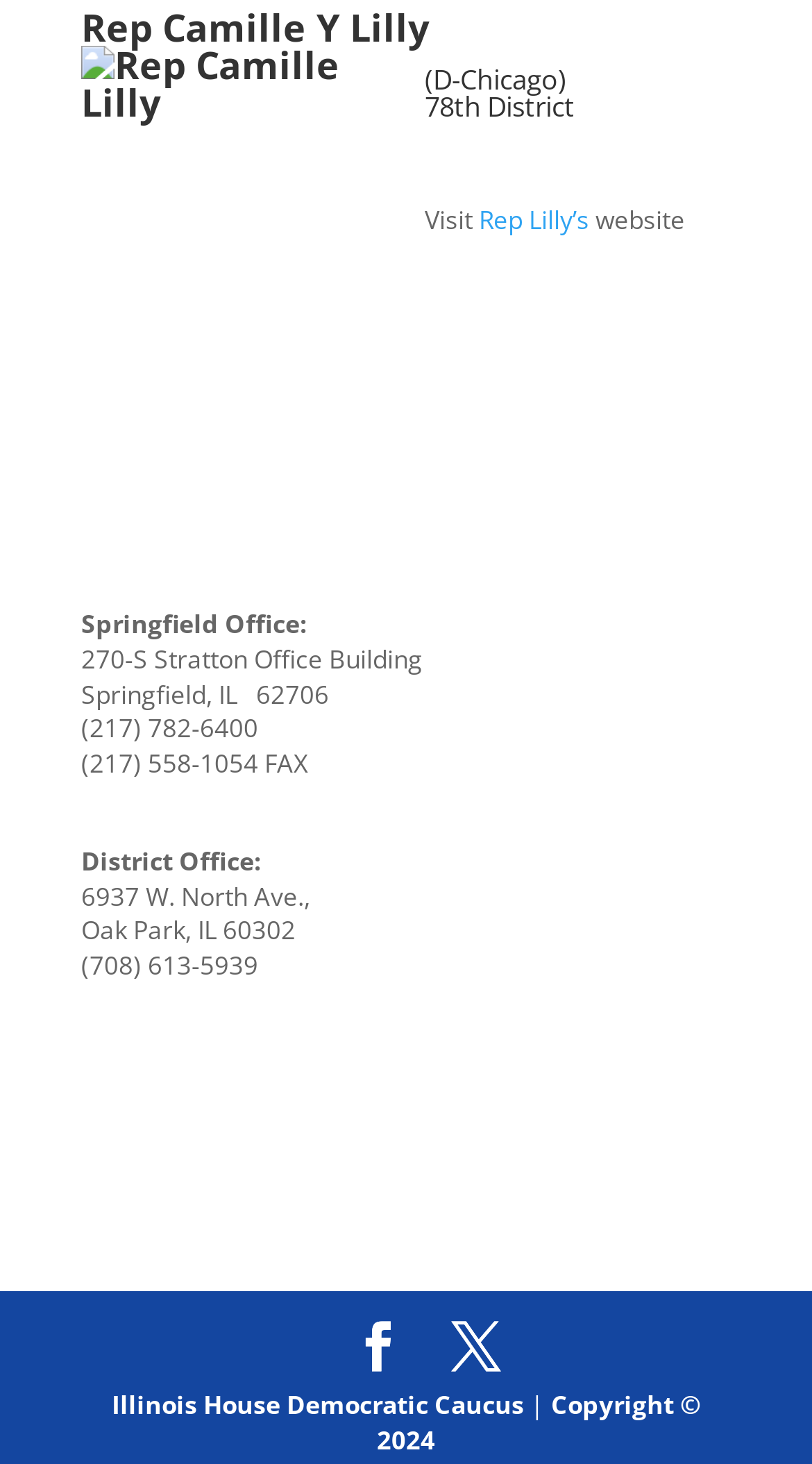Please reply to the following question using a single word or phrase: 
What is the link to the representative's website?

Rep Lilly’s website